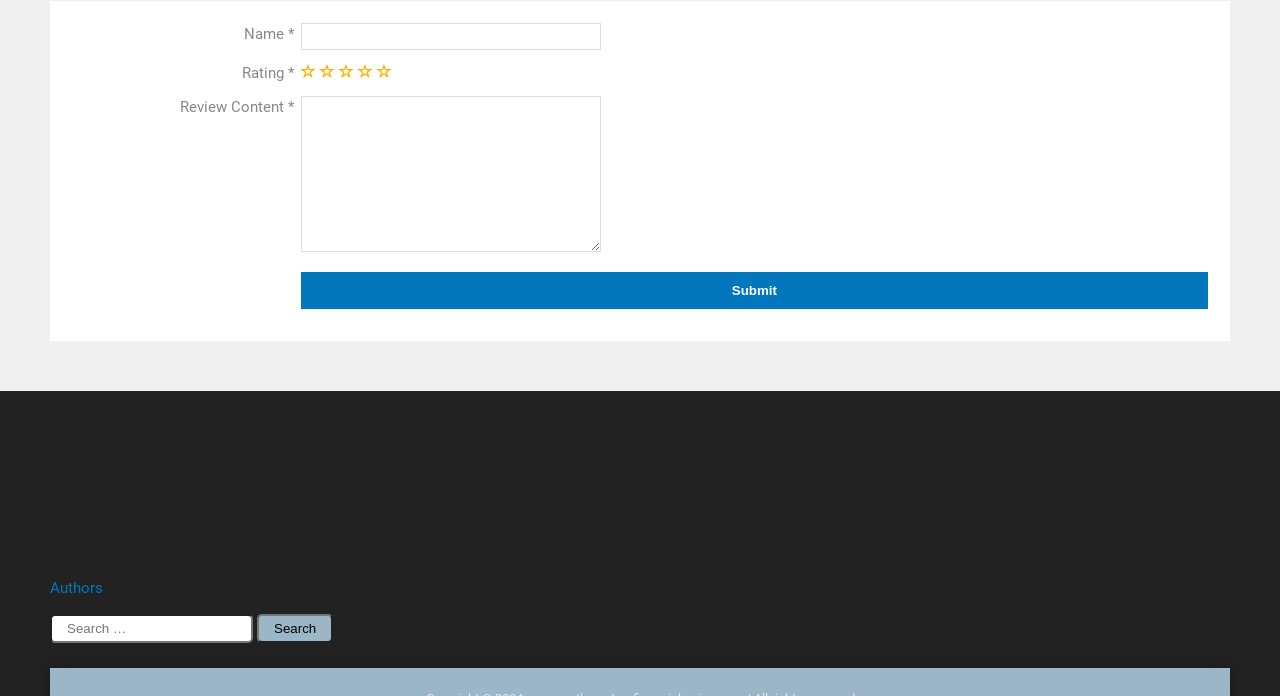Respond to the question below with a single word or phrase:
What is the function of the searchbox at the bottom right?

Search